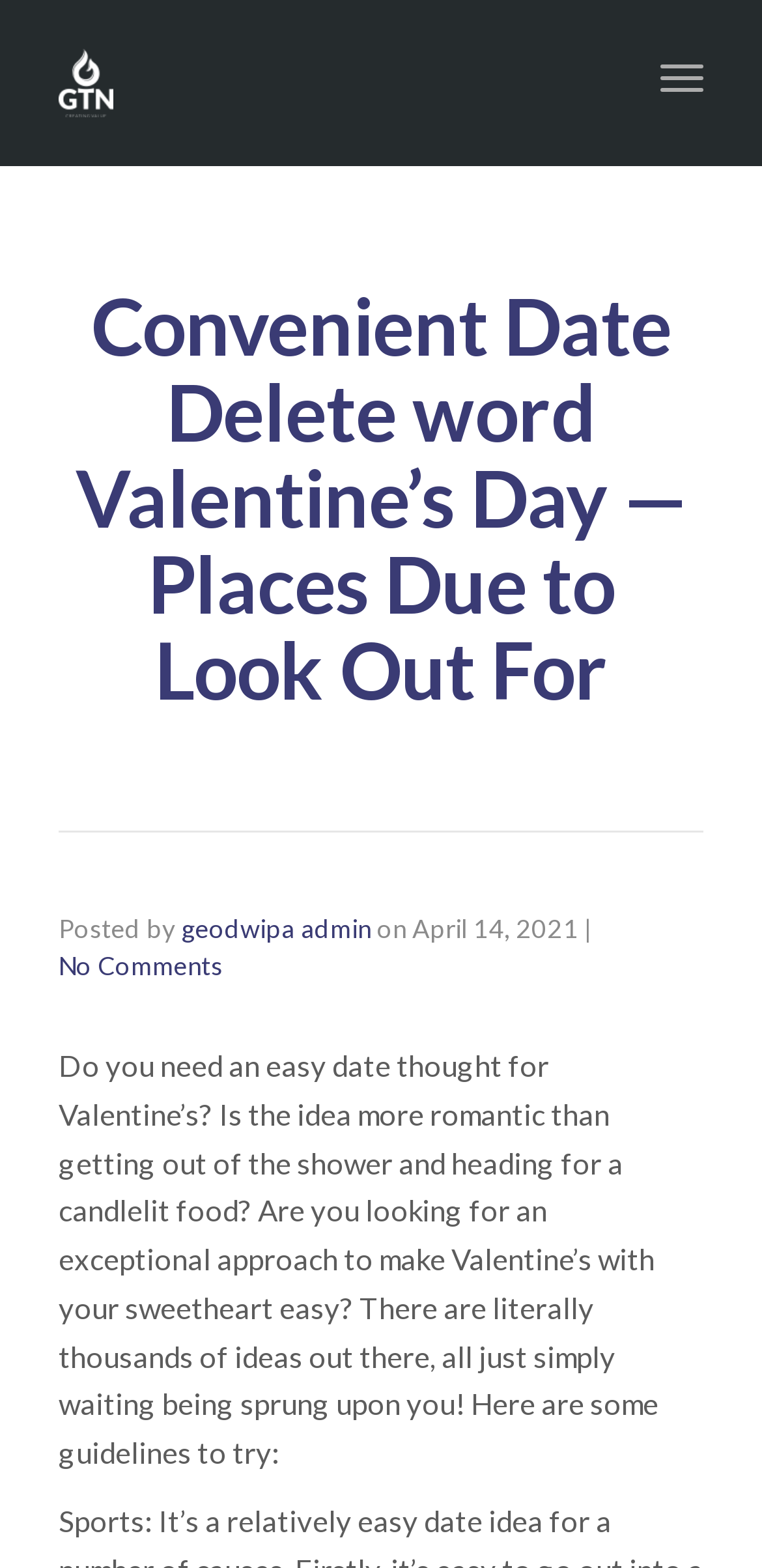From the given element description: "Conditions A-Z", find the bounding box for the UI element. Provide the coordinates as four float numbers between 0 and 1, in the order [left, top, right, bottom].

None